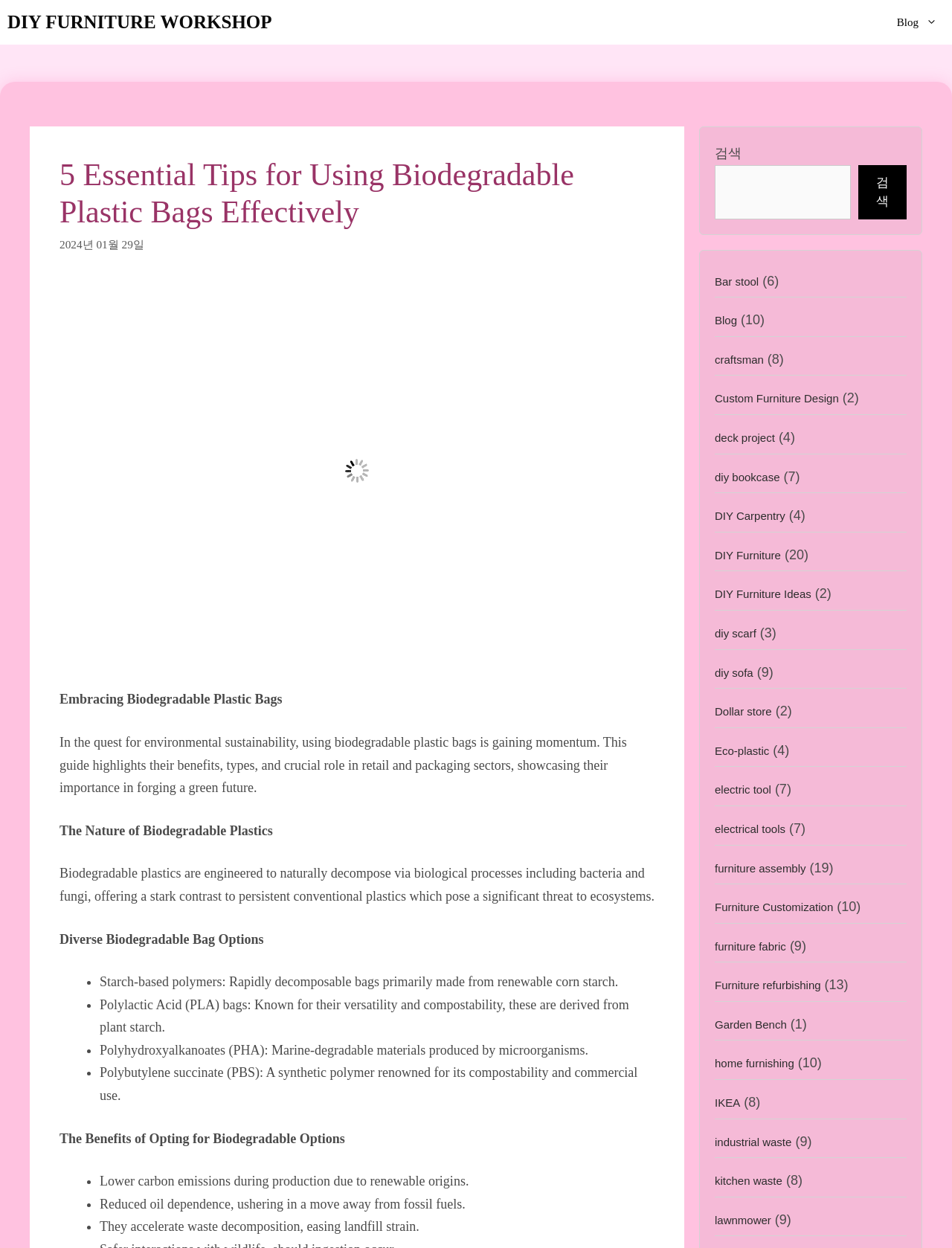Specify the bounding box coordinates of the area to click in order to follow the given instruction: "Click on the 'Blog' link."

[0.926, 0.0, 1.0, 0.036]